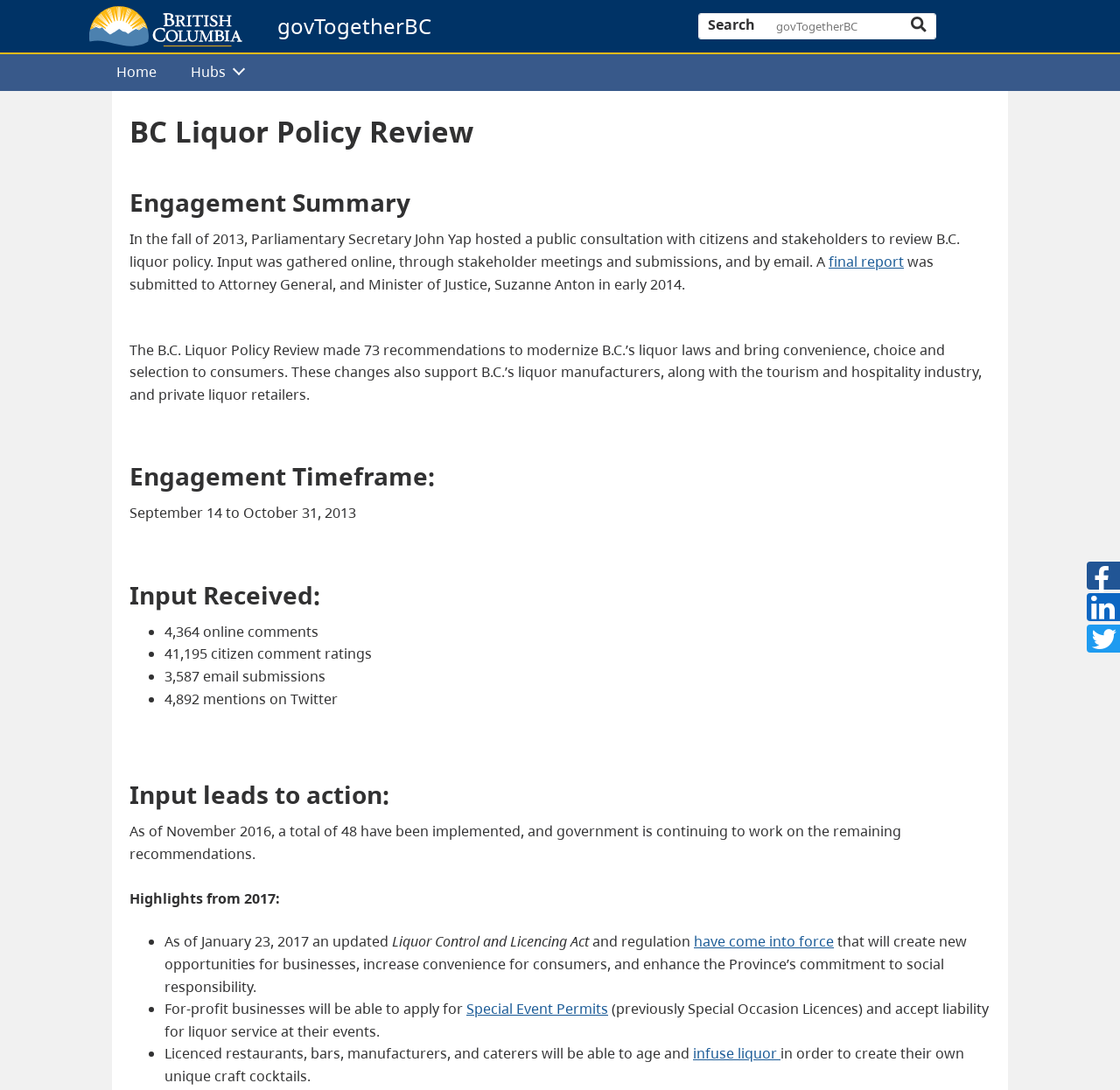Determine the bounding box coordinates of the element's region needed to click to follow the instruction: "Explore 'New Website Design' solutions". Provide these coordinates as four float numbers between 0 and 1, formatted as [left, top, right, bottom].

None